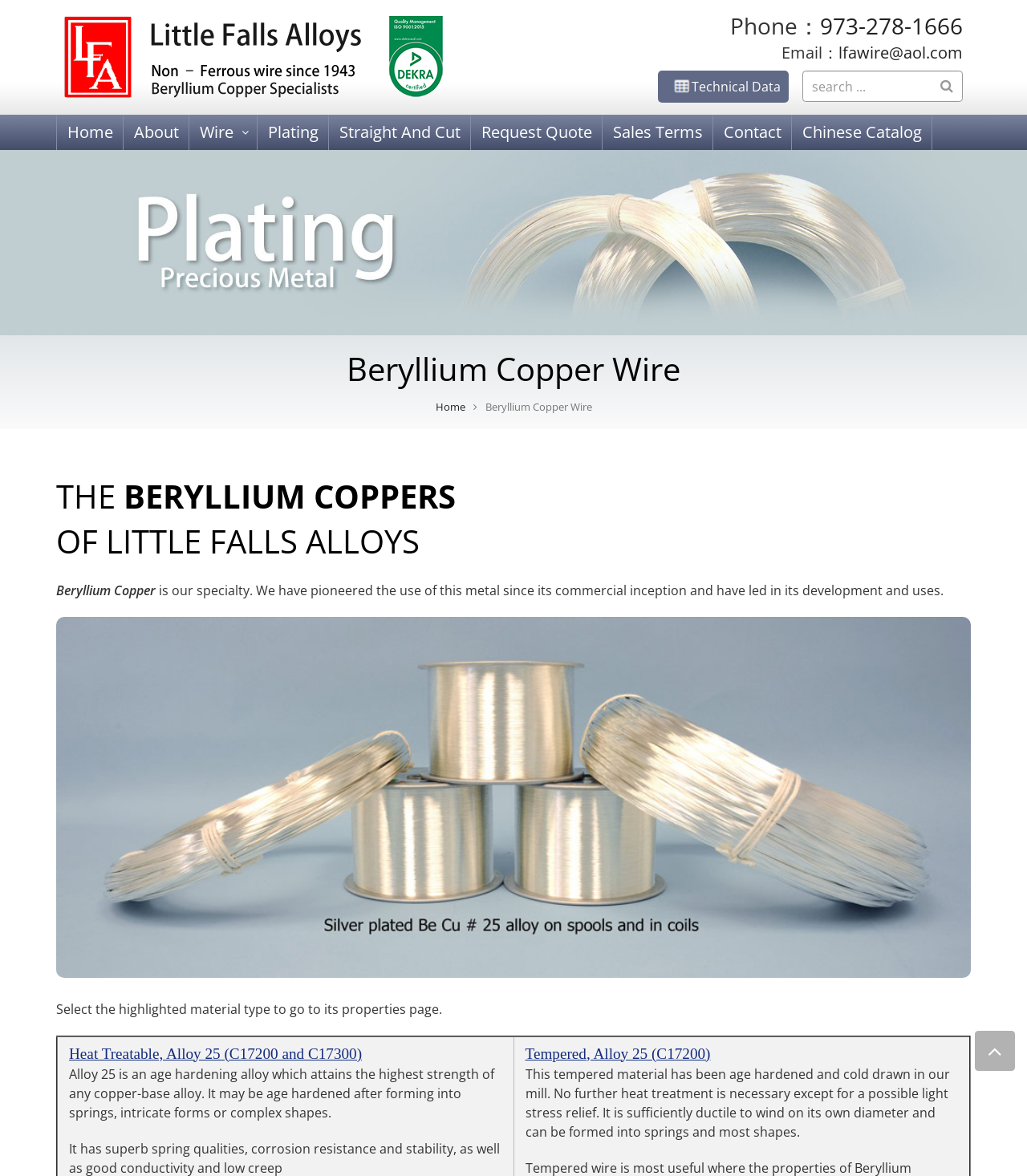Using the webpage screenshot and the element description COPPER-NICKEL-TIN C72500, determine the bounding box coordinates. Specify the coordinates in the format (top-left x, top-left y, bottom-right x, bottom-right y) with values ranging from 0 to 1.

[0.373, 0.181, 0.55, 0.195]